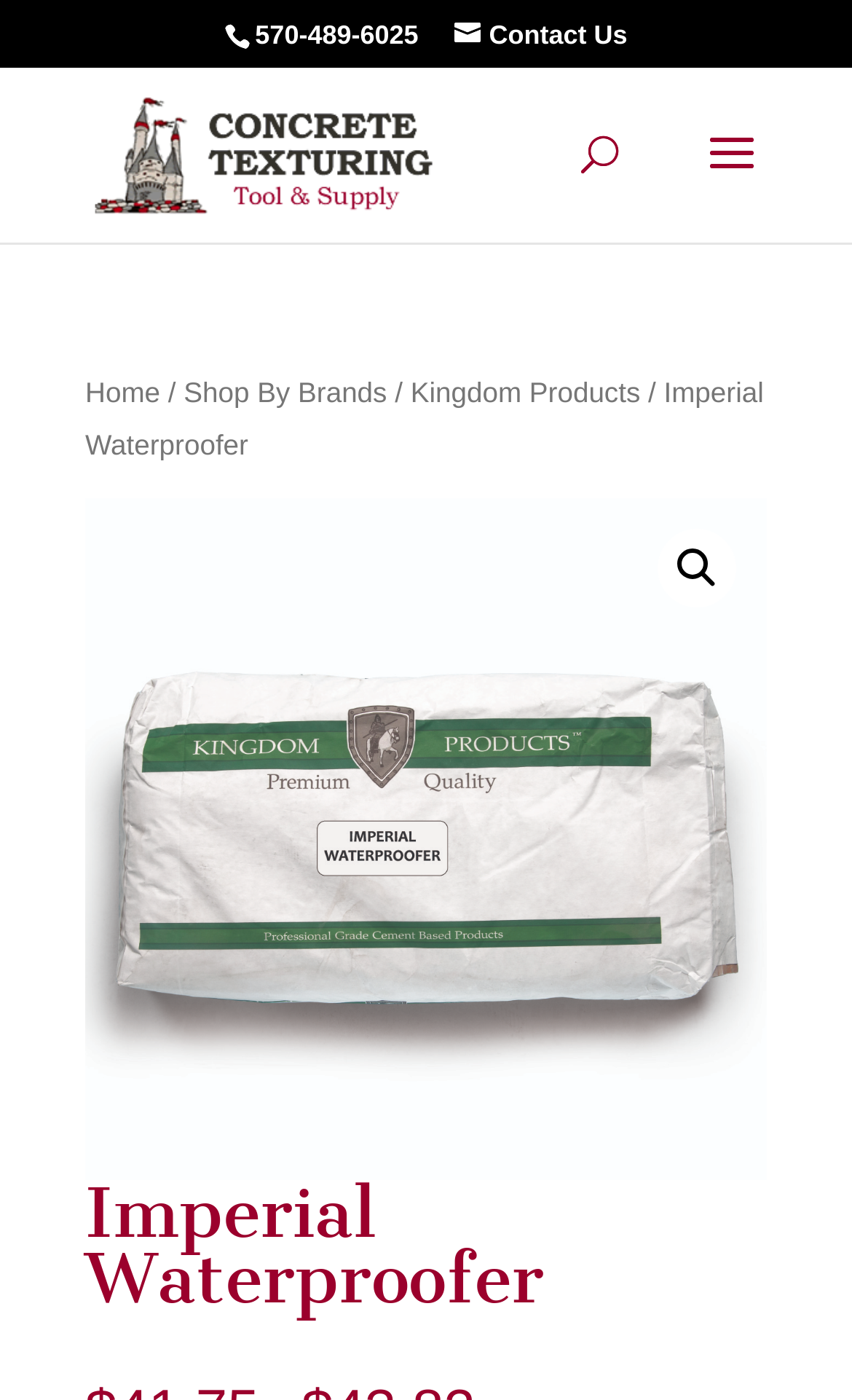Identify the bounding box coordinates for the element you need to click to achieve the following task: "Search for something". Provide the bounding box coordinates as four float numbers between 0 and 1, in the form [left, top, right, bottom].

[0.463, 0.048, 0.823, 0.051]